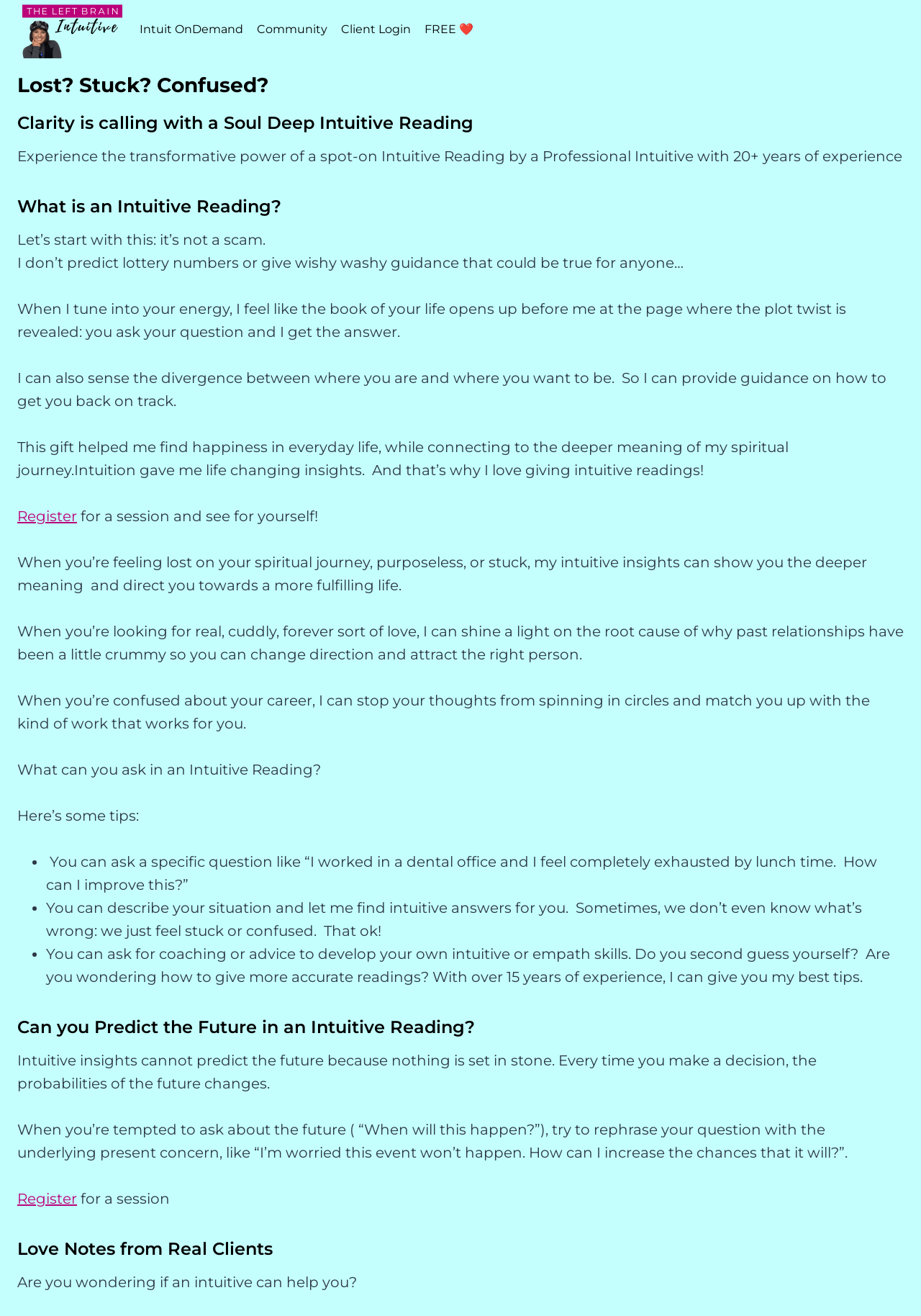What can you ask in an Intuitive Reading? Based on the screenshot, please respond with a single word or phrase.

Specific questions or describe a situation